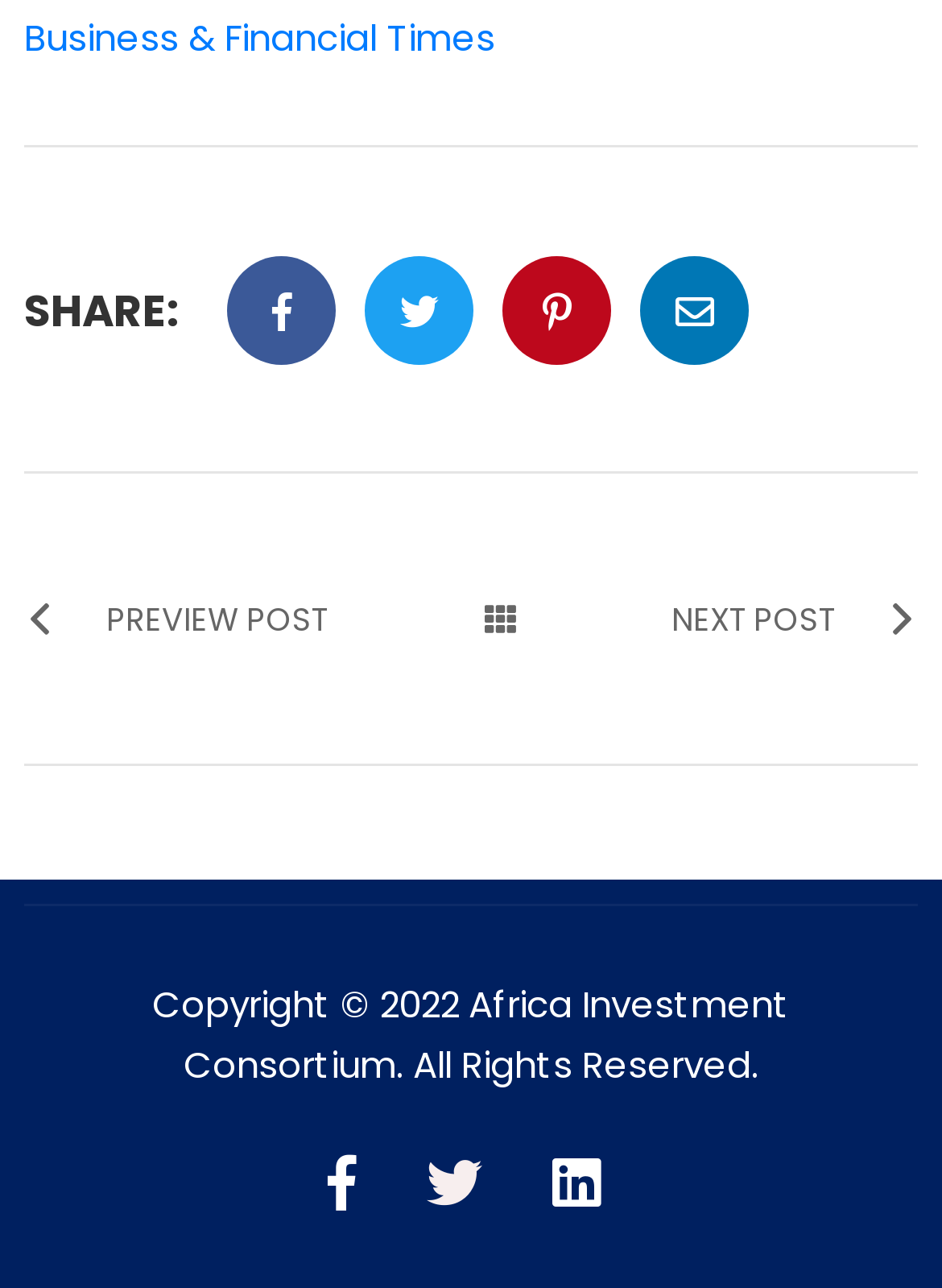What is the copyright year of the website?
Please answer the question with a single word or phrase, referencing the image.

2022